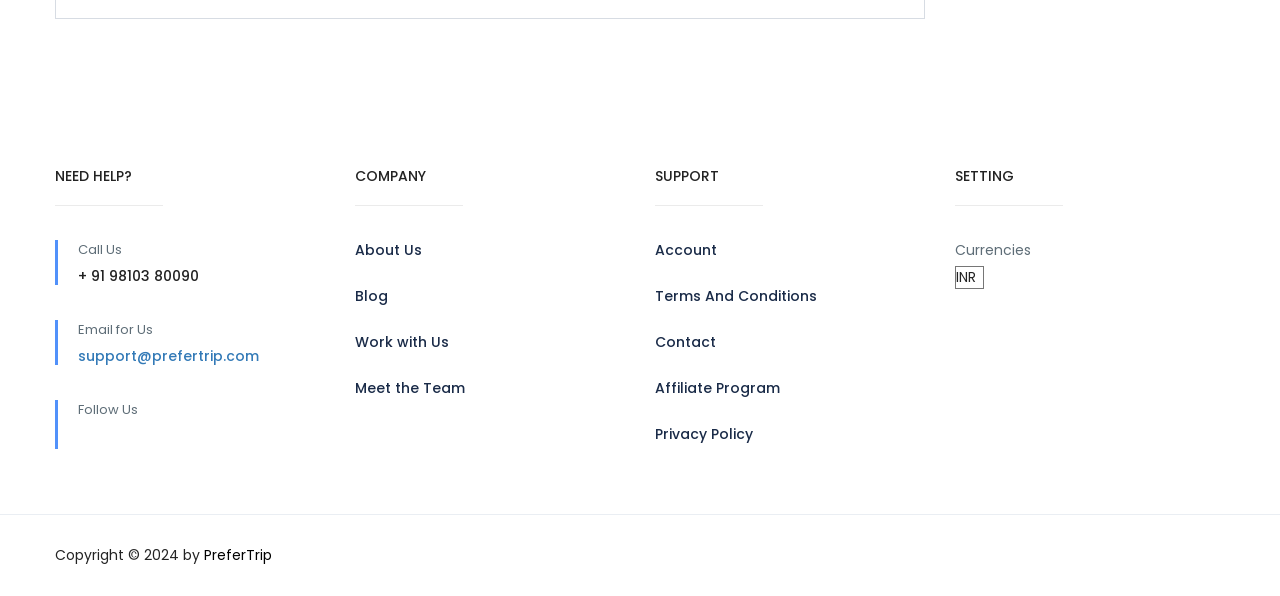Please identify the bounding box coordinates of the element's region that needs to be clicked to fulfill the following instruction: "Call the support number". The bounding box coordinates should consist of four float numbers between 0 and 1, i.e., [left, top, right, bottom].

[0.061, 0.452, 0.254, 0.478]